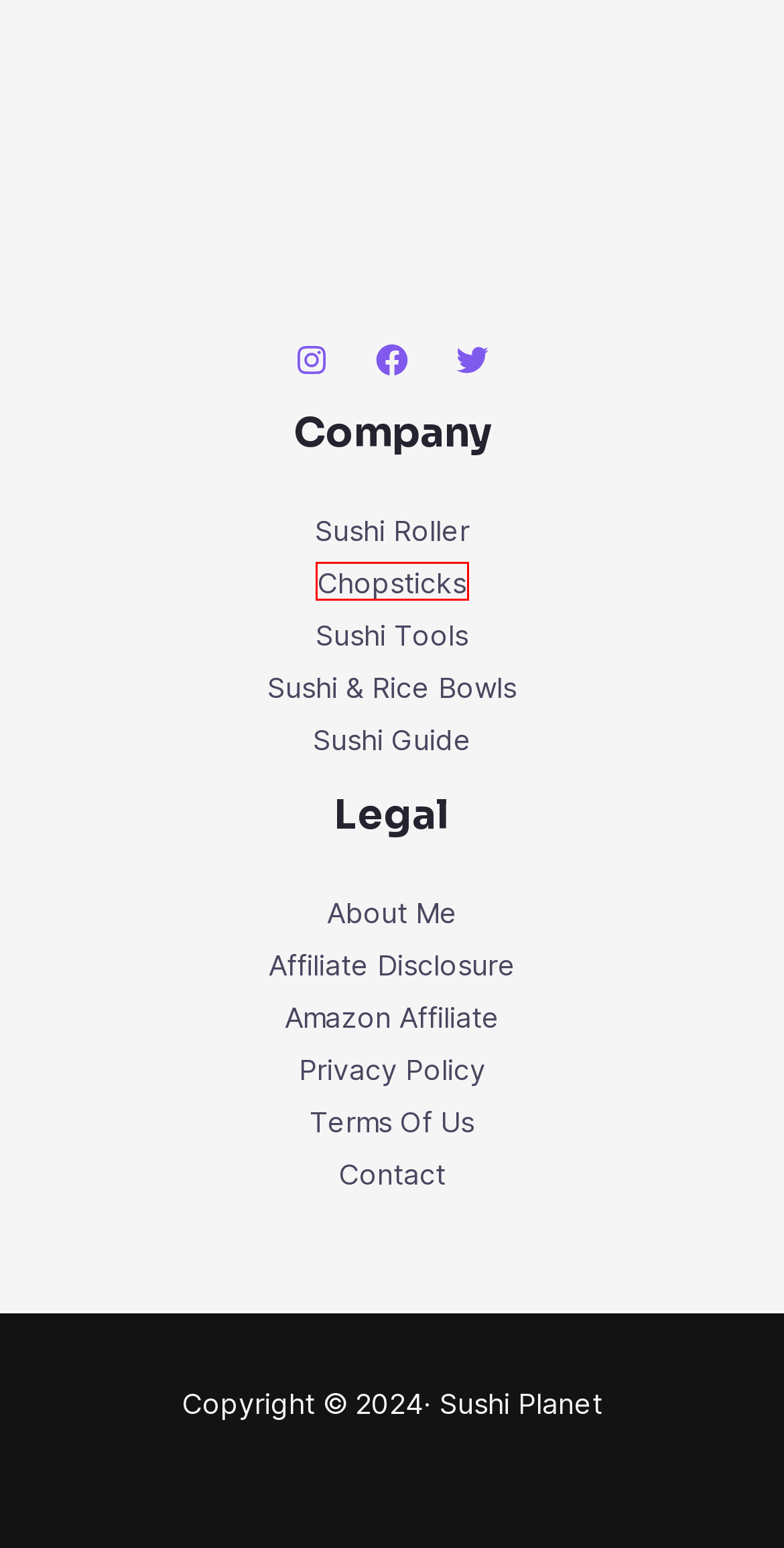Look at the screenshot of a webpage with a red bounding box and select the webpage description that best corresponds to the new page after clicking the element in the red box. Here are the options:
A. Chopsticks Archives - All Things Sushi From Recipes To Kits - Sushi Guru CLT
B. About Me - Clare Farnell - All Things Sushi From Recipes To Kits - Sushi Guru CLT
C. Terms of Use - All Things Sushi From Recipes To Kits - Sushi Guru CLT
D. Sushi & Rice Bowls Archives - All Things Sushi From Recipes To Kits - Sushi Guru CLT
E. Sushi Guide Archives - All Things Sushi From Recipes To Kits - Sushi Guru CLT
F. Affiliate Disclosure - All Things Sushi From Recipes To Kits - Sushi Guru CLT
G. Contact - All Things Sushi From Recipes To Kits - Sushi Guru CLT
H. Privacy Policy - All Things Sushi From Recipes To Kits - Sushi Guru CLT

A